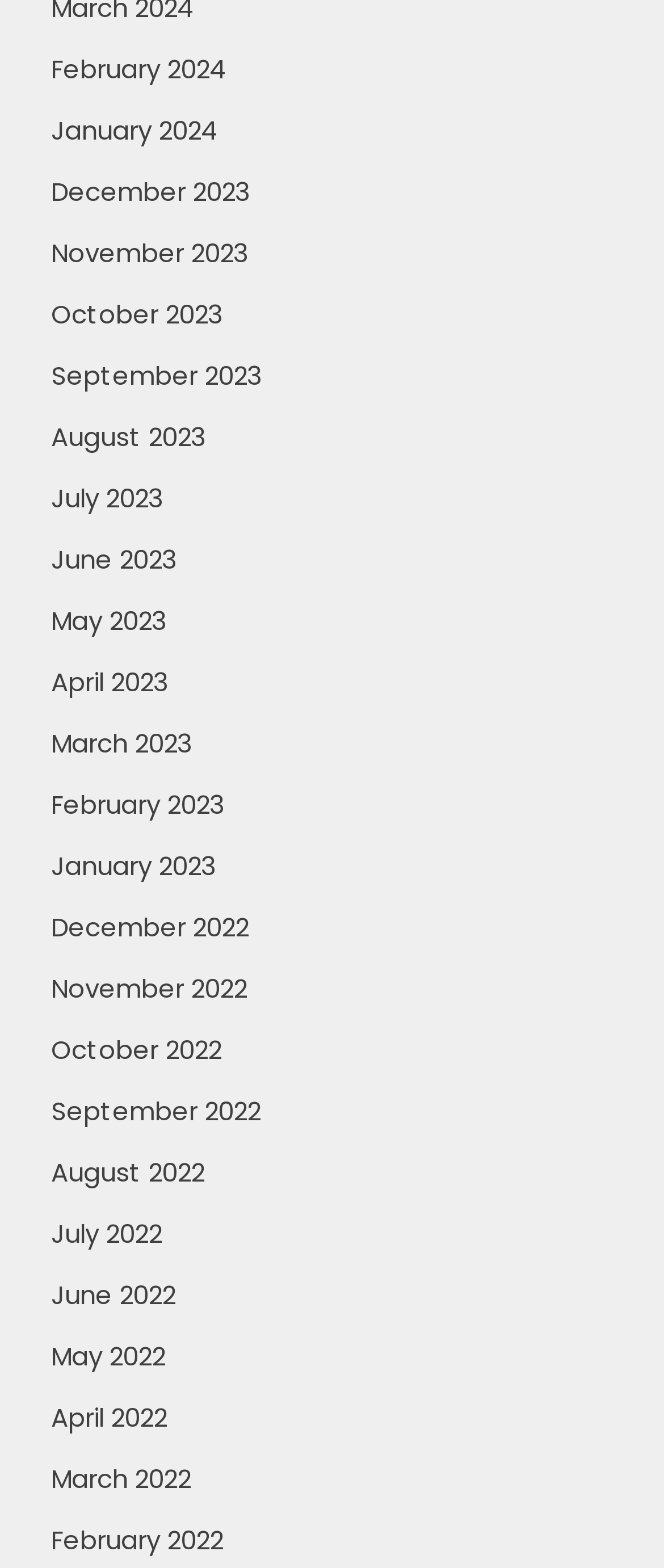Find the bounding box coordinates for the area you need to click to carry out the instruction: "view February 2024". The coordinates should be four float numbers between 0 and 1, indicated as [left, top, right, bottom].

[0.077, 0.033, 0.341, 0.056]